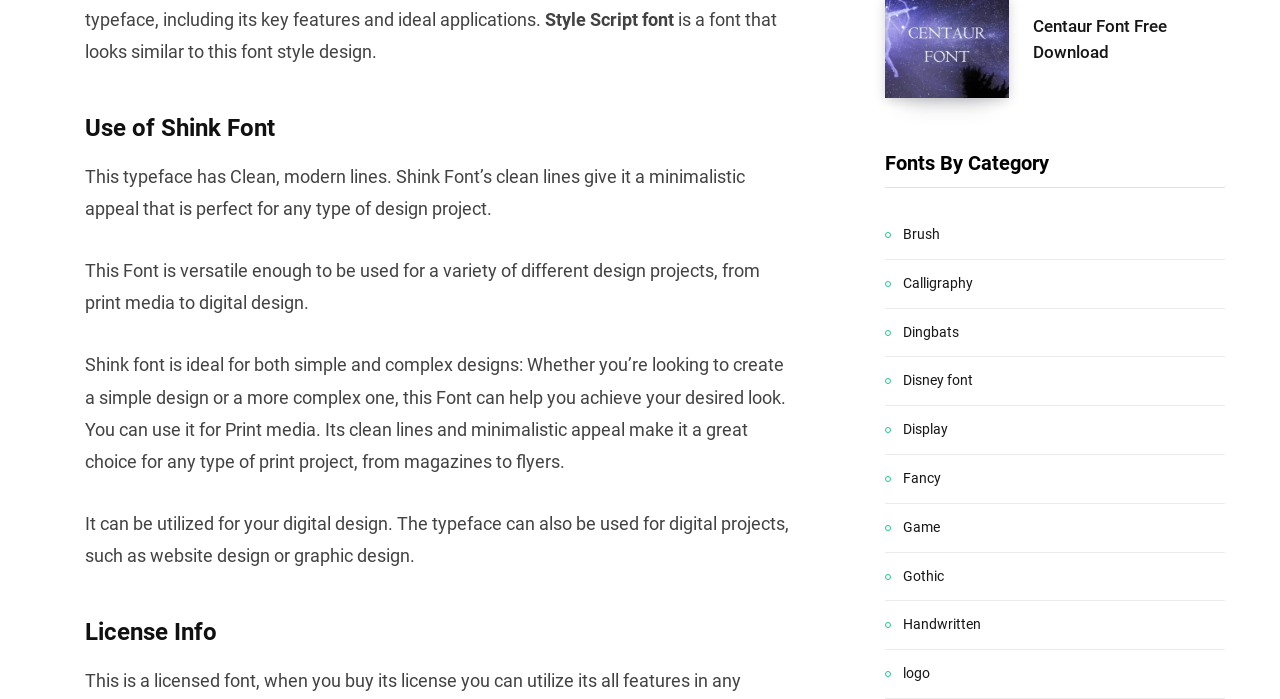What are the design projects suitable for Shink Font?
Offer a detailed and exhaustive answer to the question.

According to the static text, Shink Font is suitable for both print media and digital design projects, including website design, graphic design, magazines, and flyers.